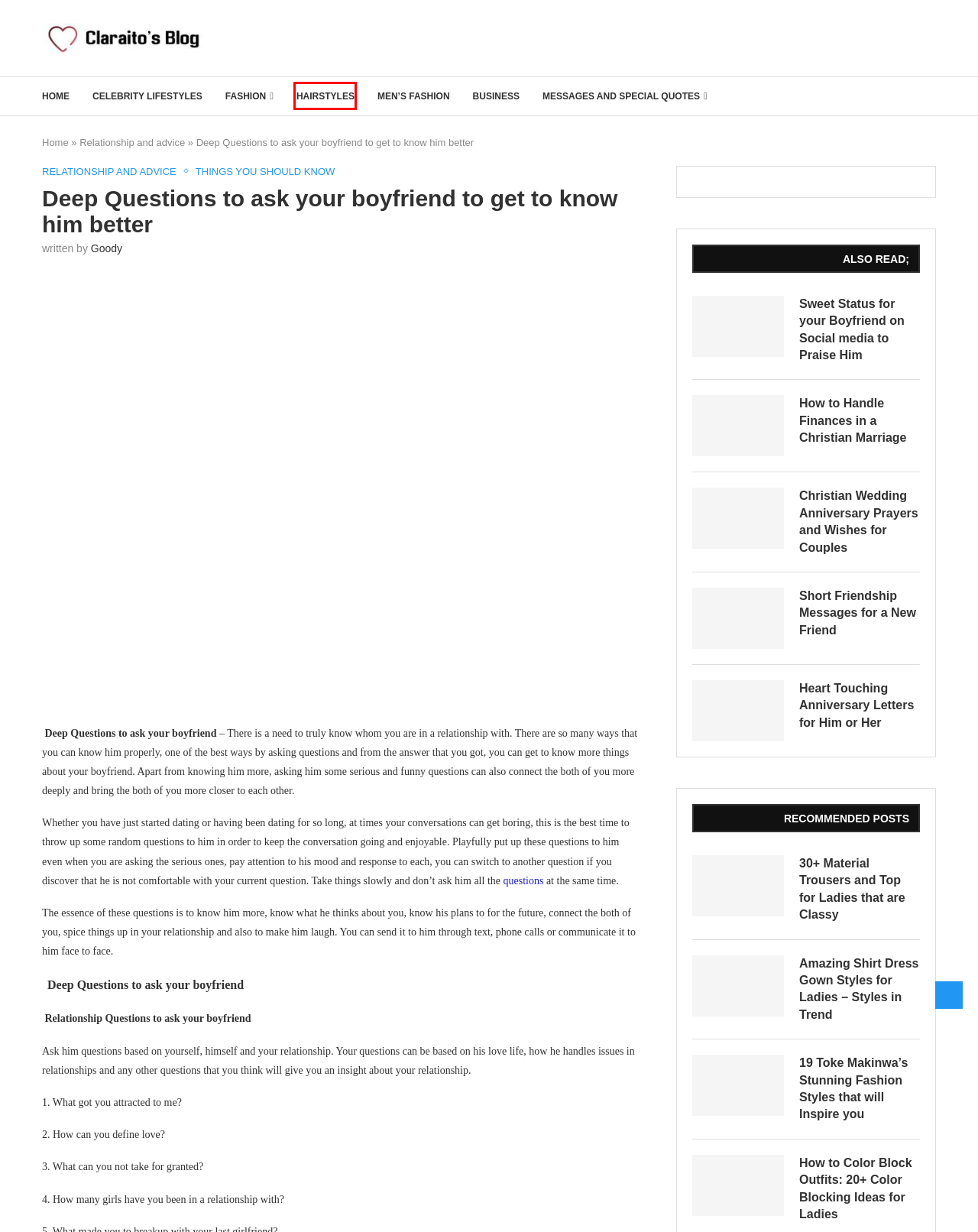Analyze the screenshot of a webpage with a red bounding box and select the webpage description that most accurately describes the new page resulting from clicking the element inside the red box. Here are the candidates:
A. How to Color Block Outfits: 20+ Color Blocking Ideas for Ladies - Claraito's Blog
B. Hairstyles Archives - Claraito's Blog
C. How to Handle Finances in a Christian Marriage - Claraito's Blog
D. Things You Should Know Archives - Claraito's Blog
E. Business Archives - Claraito's Blog
F. Heart Touching Anniversary Letters for Him or Her - Claraito's Blog
G. 19 Toke Makinwa's Stunning Fashion Styles that will Inspire you - Claraito's Blog
H. Relationship and advice Archives - Claraito's Blog

B